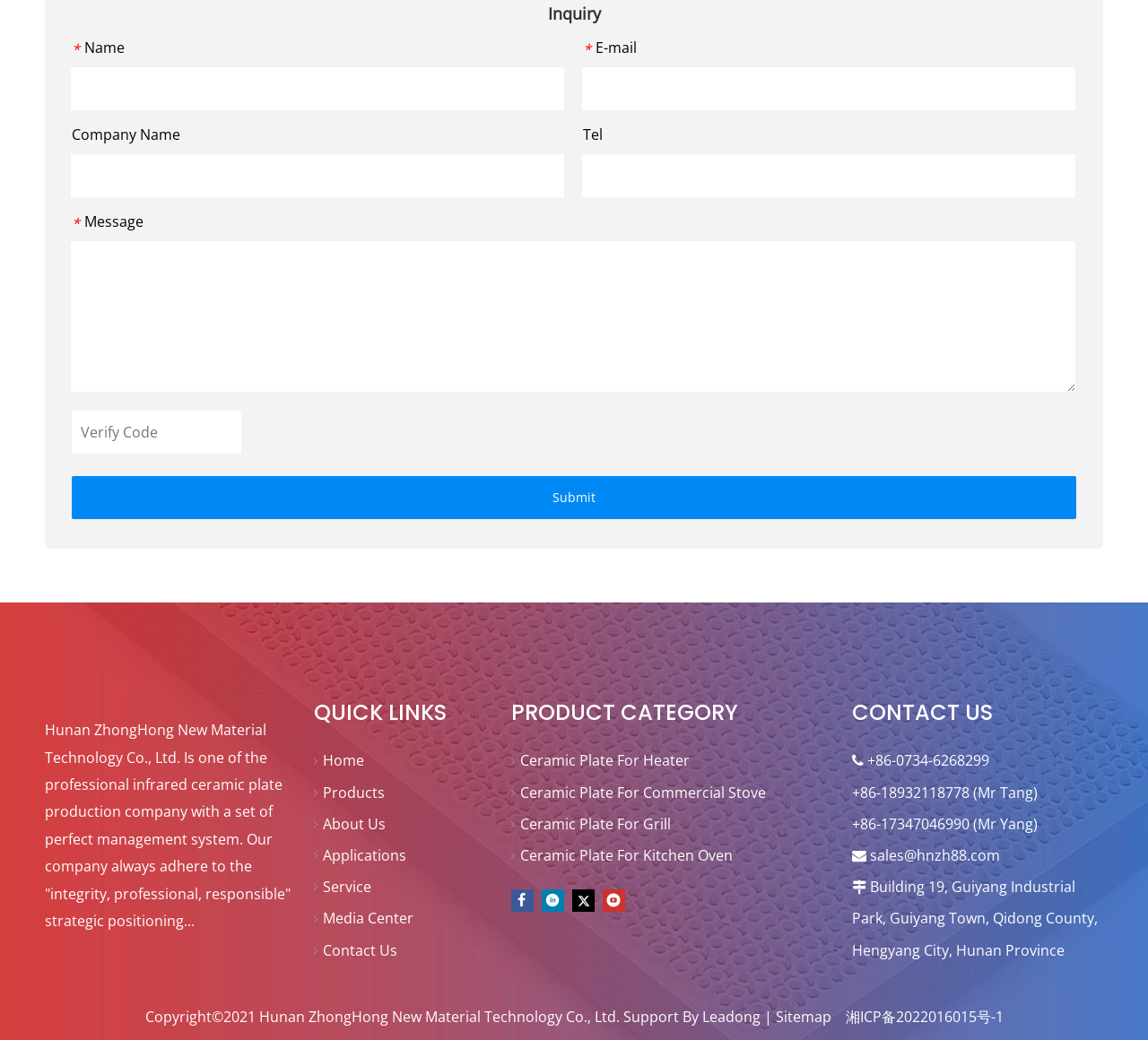Determine the bounding box coordinates for the area you should click to complete the following instruction: "Click Submit".

[0.062, 0.458, 0.938, 0.499]